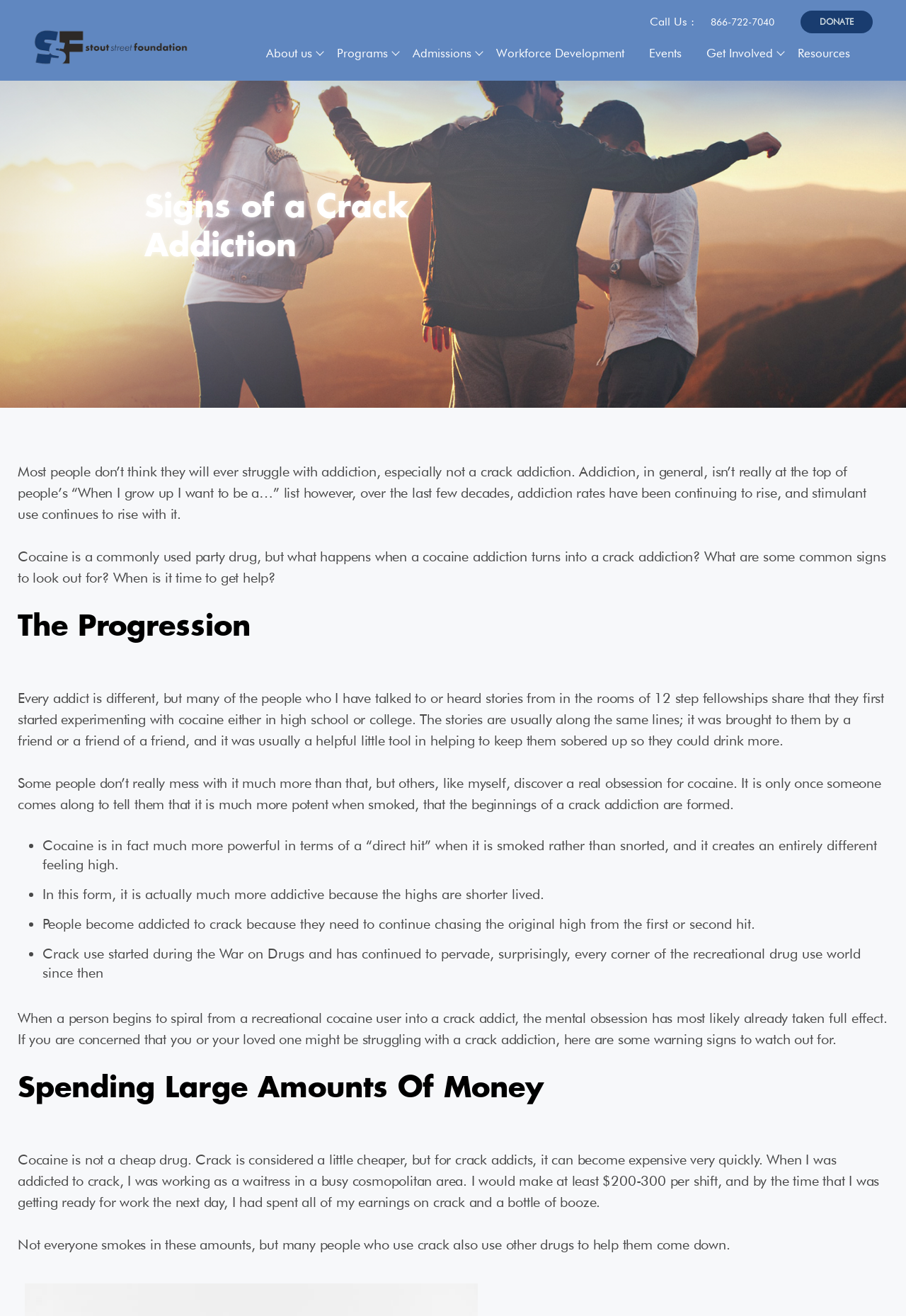Generate an in-depth caption that captures all aspects of the webpage.

This webpage appears to be an informative article about crack addiction, specifically focusing on the signs of addiction and how to get help. At the top of the page, there is a logo with the text "Stout Street Long Term 1" accompanied by an image. On the top right corner, there is a "DONATE" link. Below the logo, there is a section with a phone number "866-722-7040" and a "Call Us" label.

The main content of the page is divided into sections, each with a heading. The first section, "Signs of a Crack Addiction", introduces the topic of addiction and its rising rates. The following section, "The Progression", discusses how people often start using cocaine in high school or college and eventually transition to crack. This section includes a list of points, marked with bullet points, explaining the effects of crack and why it is more addictive than cocaine.

The next section appears to be a personal anecdote from someone who struggled with crack addiction, describing how they would spend large amounts of money on the drug. This section is followed by a heading "Spending Large Amounts Of Money", which highlights the financial consequences of crack addiction.

Throughout the page, there are several links to other sections of the website, including "About us", "Programs", "Admissions", "Workforce Development", "Events", "Get Involved", and "Resources". These links are positioned horizontally across the middle of the page.